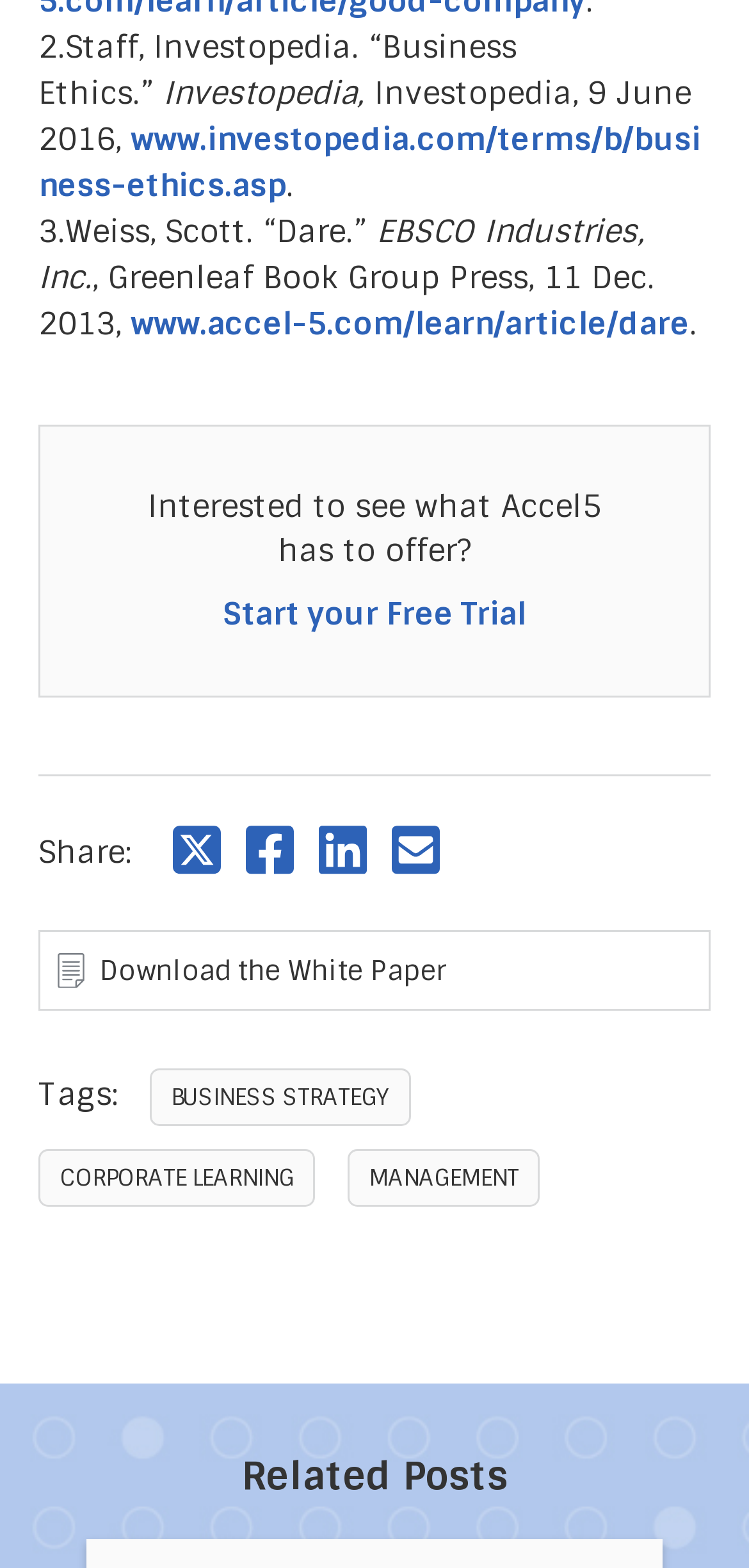How many links are there to social media platforms?
Please describe in detail the information shown in the image to answer the question.

I counted the links to social media platforms, which are Twitter, Facebook, LinkedIn, and Email, and found that there are 4 links.